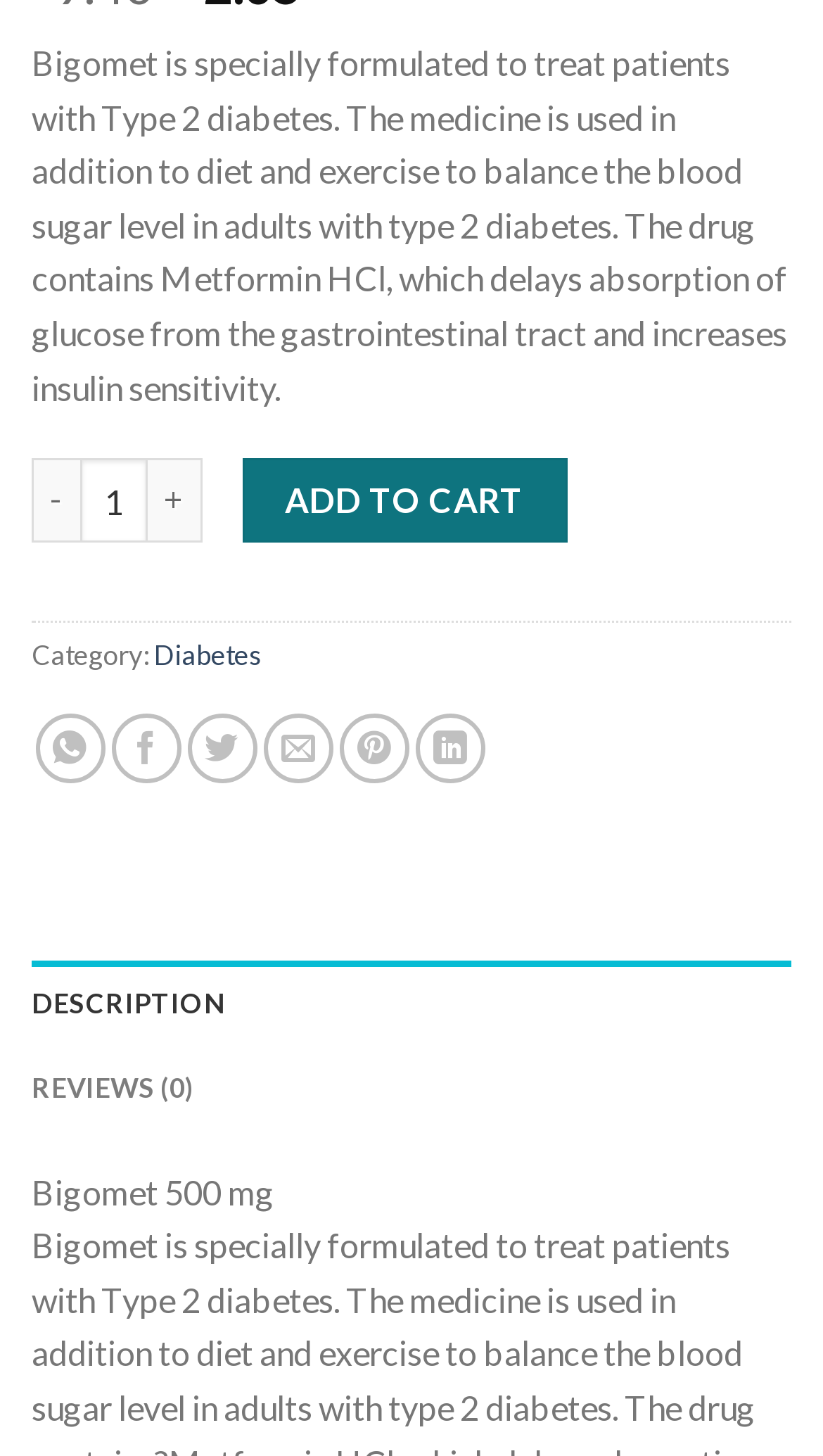What is Bigomet used to treat?
Refer to the image and give a detailed answer to the question.

Based on the StaticText element with ID 992, Bigomet is specially formulated to treat patients with Type 2 diabetes. This information is provided in the product description.